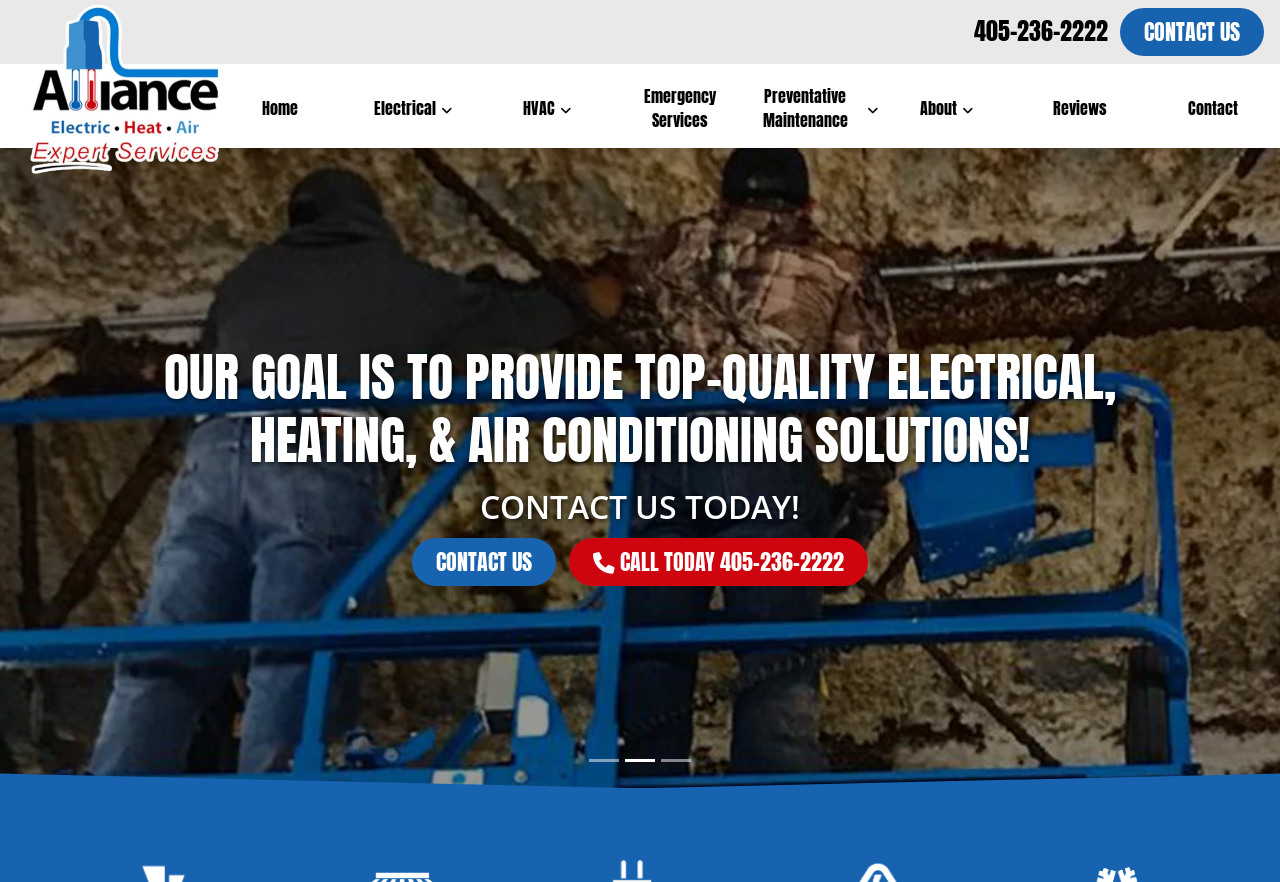Determine the bounding box of the UI component based on this description: "Call Today 405-236-2222". The bounding box coordinates should be four float values between 0 and 1, i.e., [left, top, right, bottom].

[0.445, 0.61, 0.678, 0.665]